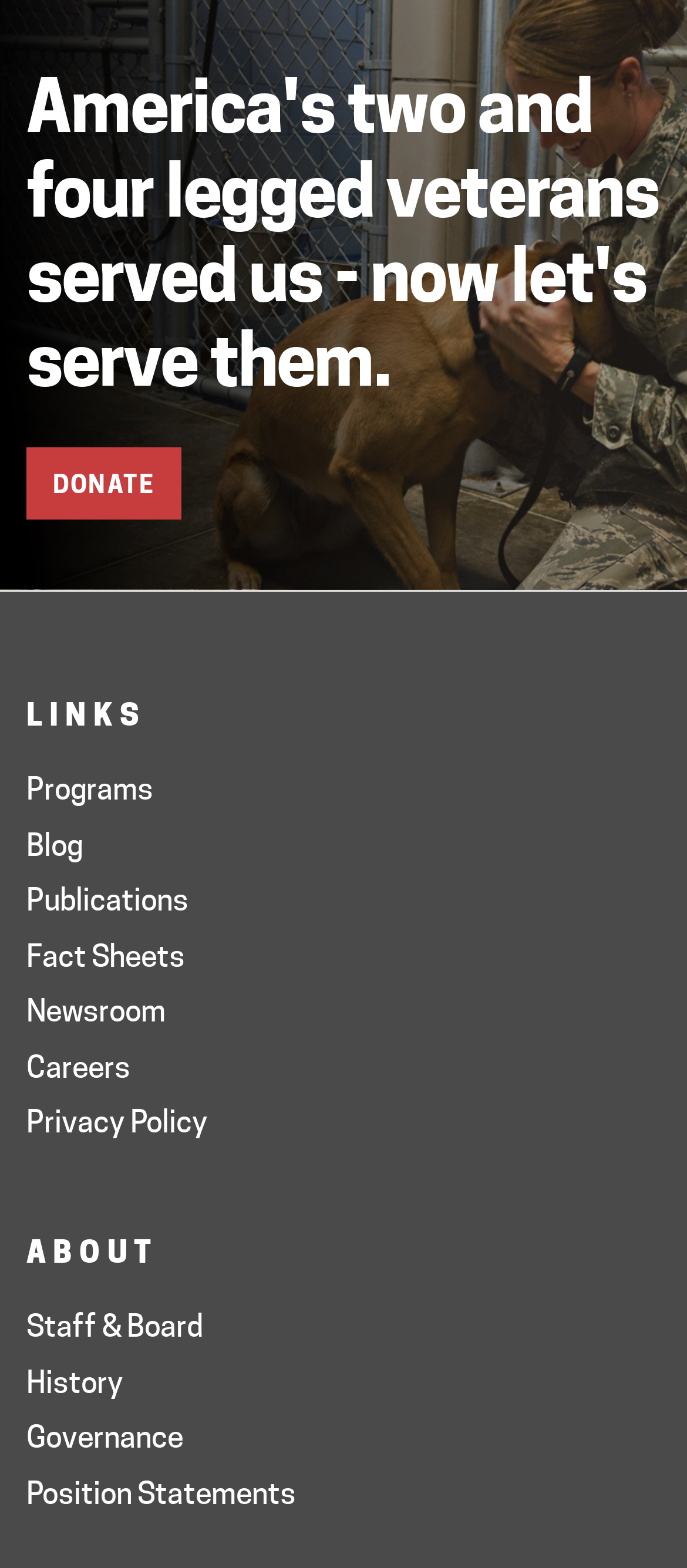Pinpoint the bounding box coordinates of the clickable area necessary to execute the following instruction: "Check out Recipes". The coordinates should be given as four float numbers between 0 and 1, namely [left, top, right, bottom].

None